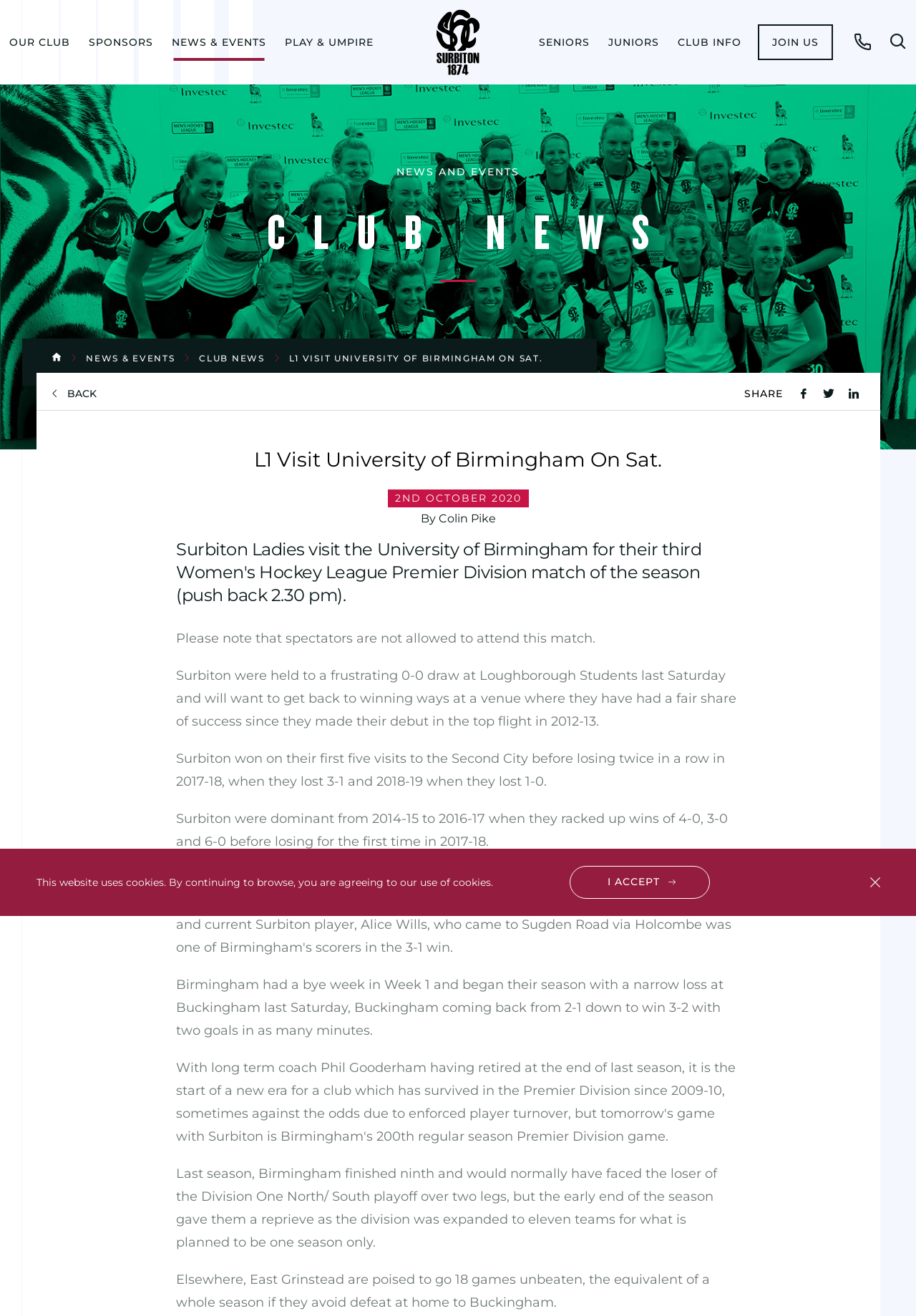Please identify the bounding box coordinates of the element's region that I should click in order to complete the following instruction: "Click the link L1 VISIT UNIVERSITY OF BIRMINGHAM ON SAT.". The bounding box coordinates consist of four float numbers between 0 and 1, i.e., [left, top, right, bottom].

[0.315, 0.268, 0.592, 0.276]